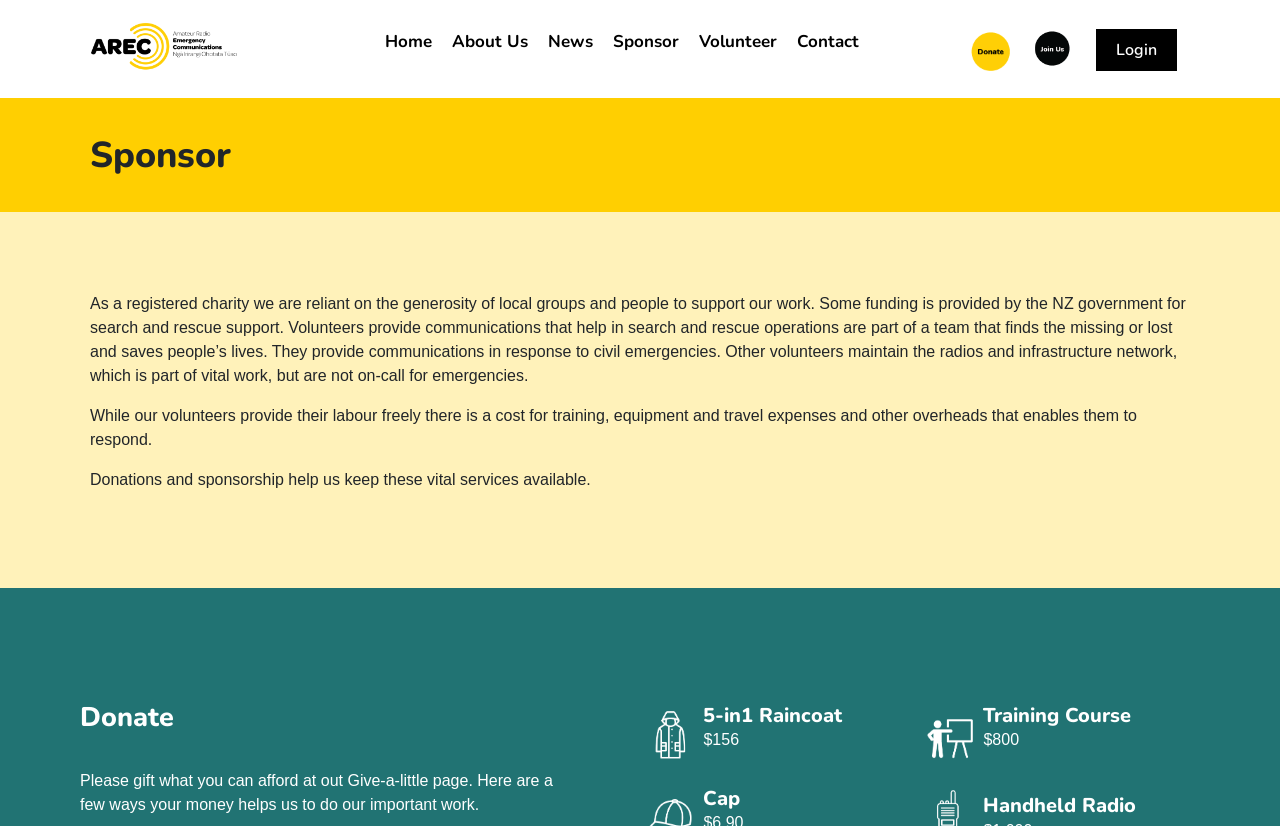Explain the features and main sections of the webpage comprehensively.

The webpage is about sponsorship for AREC Amateur Radio Emergency Communications, a registered charity. At the top, there is a navigation menu with links to "Home", "About Us", "News", "Sponsor", "Volunteer", and "Contact". 

Below the navigation menu, there is a heading that reads "Sponsor" and a paragraph of text that explains the charity's reliance on local groups and people for support, as well as funding from the NZ government for search and rescue operations. The text also highlights the role of volunteers in providing communications for search and rescue operations and civil emergencies.

Further down, there are three paragraphs of text that discuss the costs associated with the charity's work, including training, equipment, and travel expenses, and how donations and sponsorship help keep these vital services available.

On the right side of the page, there is a section with a heading "Donate" and a paragraph of text that encourages visitors to gift what they can afford through the charity's Give-a-little page. Below this, there are three sections, each with a heading, an image, and a price tag. The sections are for a 5-in-1 Raincoat, a Cap, and a Training Course, with prices of $156, no price listed, and $800, respectively. There is also a section for a Handheld Radio, but no price is listed.